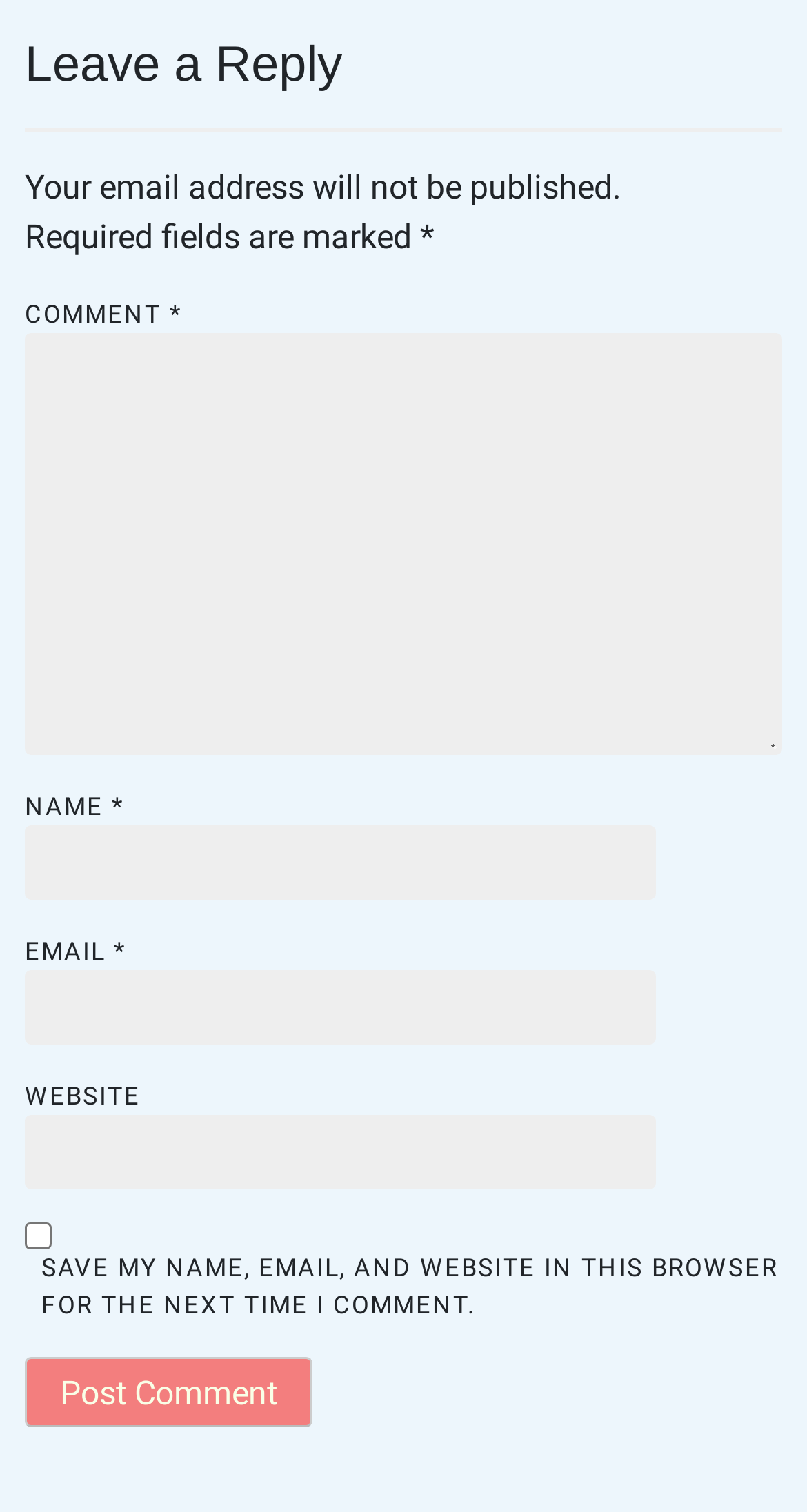How many text fields are required?
Using the details from the image, give an elaborate explanation to answer the question.

There are three text fields with an asterisk (*) symbol, indicating that they are required. These fields are 'COMMENT', 'NAME', and 'EMAIL'.